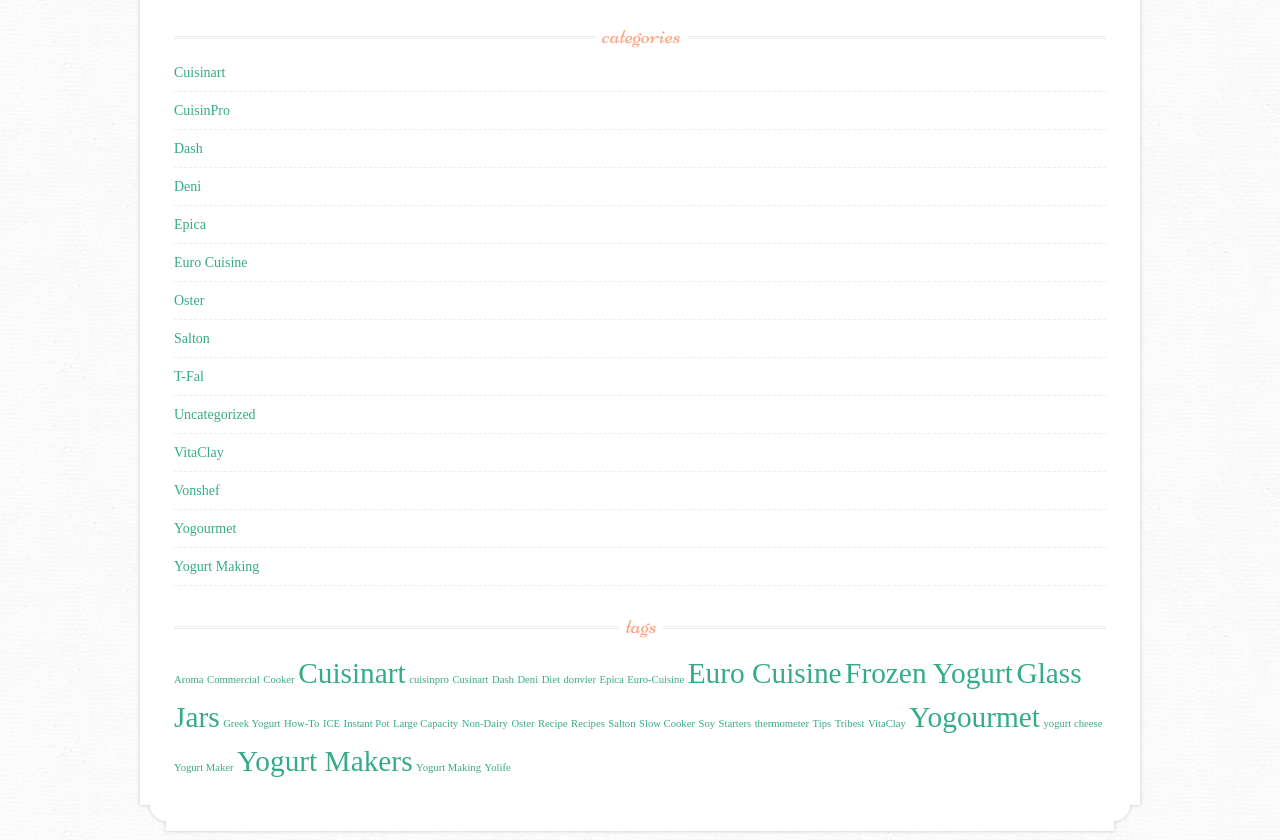Respond to the question below with a single word or phrase:
What are the categories listed on the webpage?

Cuisinart, CuisinPro, etc.